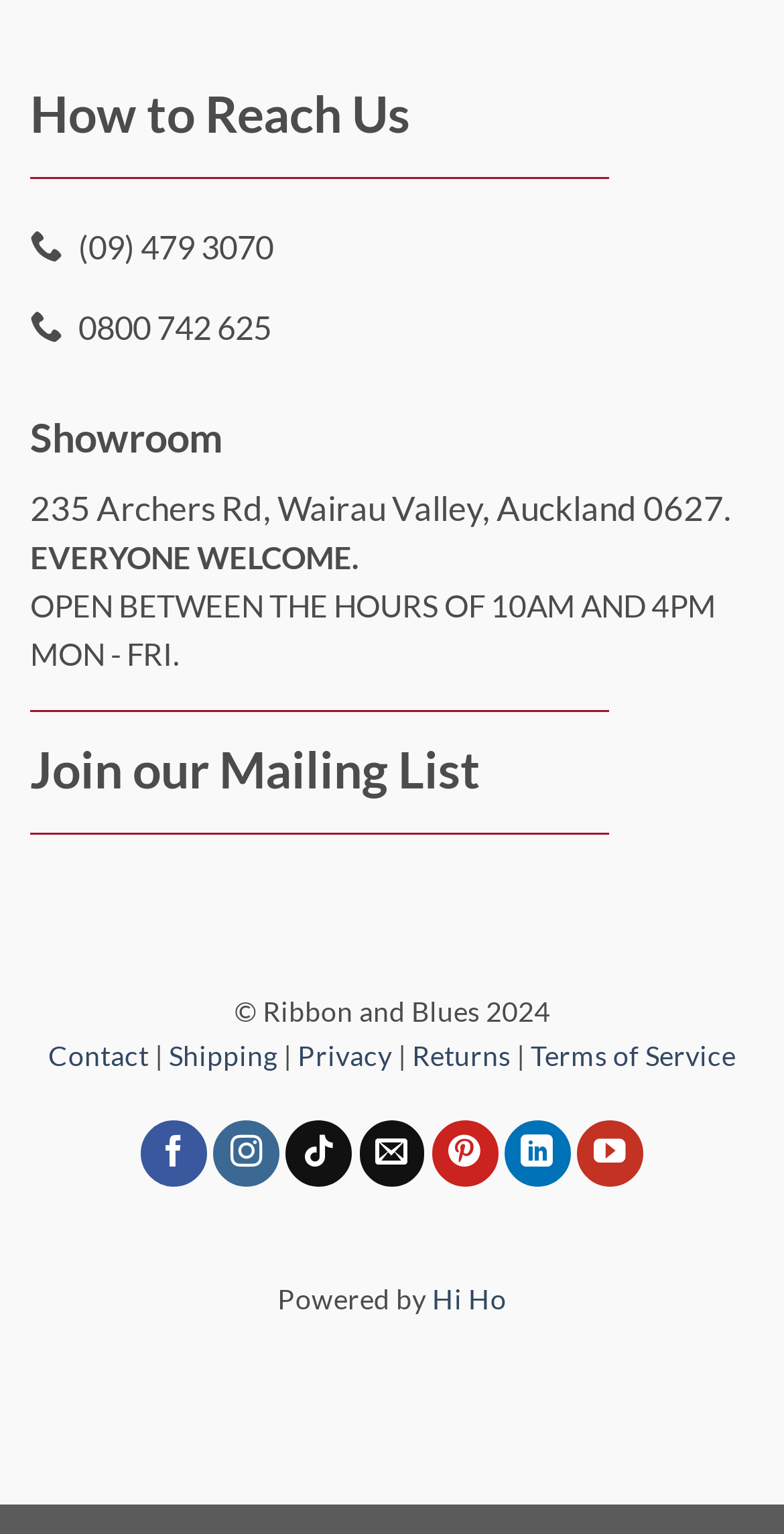Refer to the element description Shipping and identify the corresponding bounding box in the screenshot. Format the coordinates as (top-left x, top-left y, bottom-right x, bottom-right y) with values in the range of 0 to 1.

[0.215, 0.678, 0.354, 0.699]